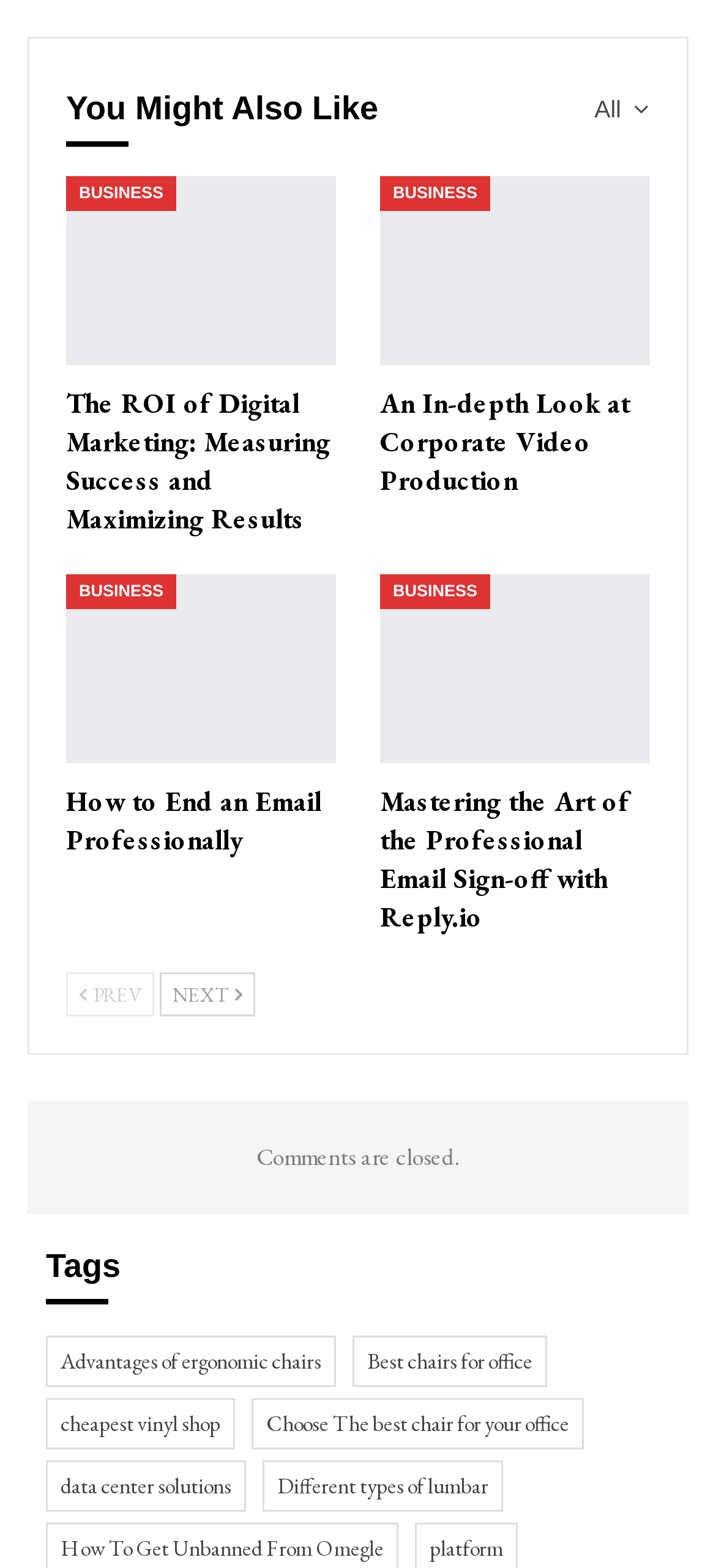Extract the bounding box coordinates for the UI element described as: "Different types of lumbar".

[0.367, 0.931, 0.703, 0.964]